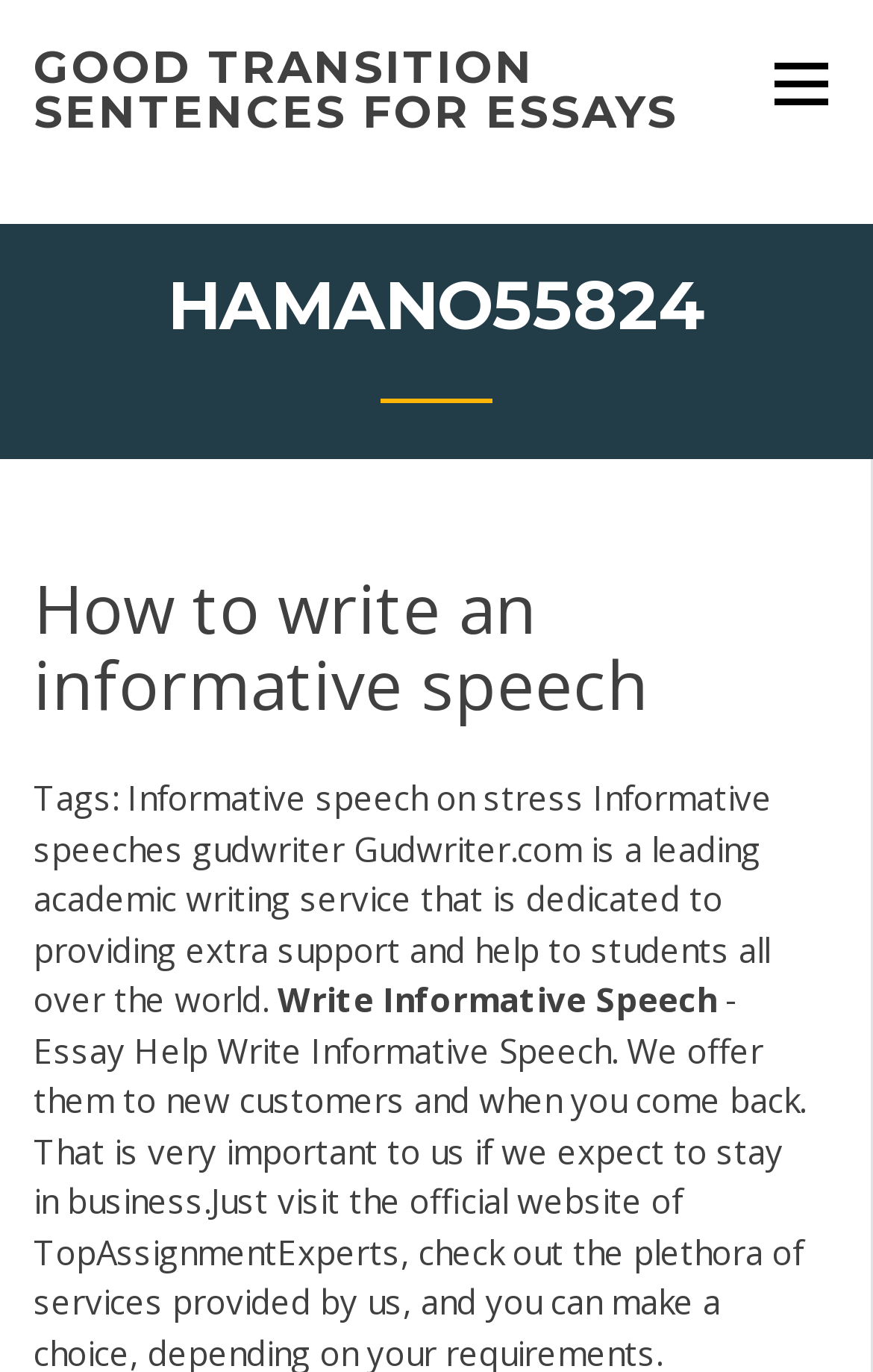Please find the bounding box for the following UI element description. Provide the coordinates in (top-left x, top-left y, bottom-right x, bottom-right y) format, with values between 0 and 1: good transition sentences for essays

[0.038, 0.029, 0.777, 0.101]